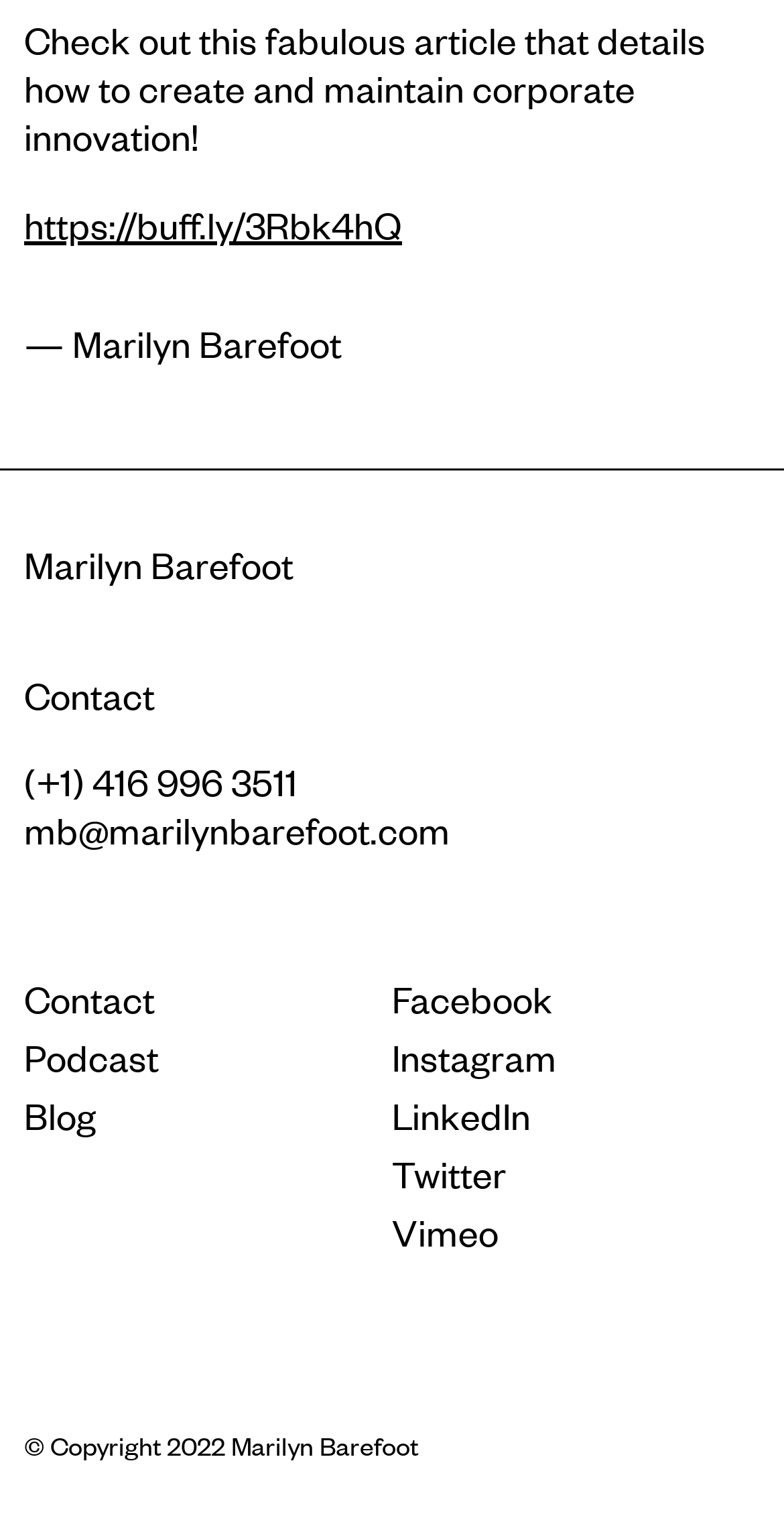Please specify the bounding box coordinates of the area that should be clicked to accomplish the following instruction: "Become a member". The coordinates should consist of four float numbers between 0 and 1, i.e., [left, top, right, bottom].

None